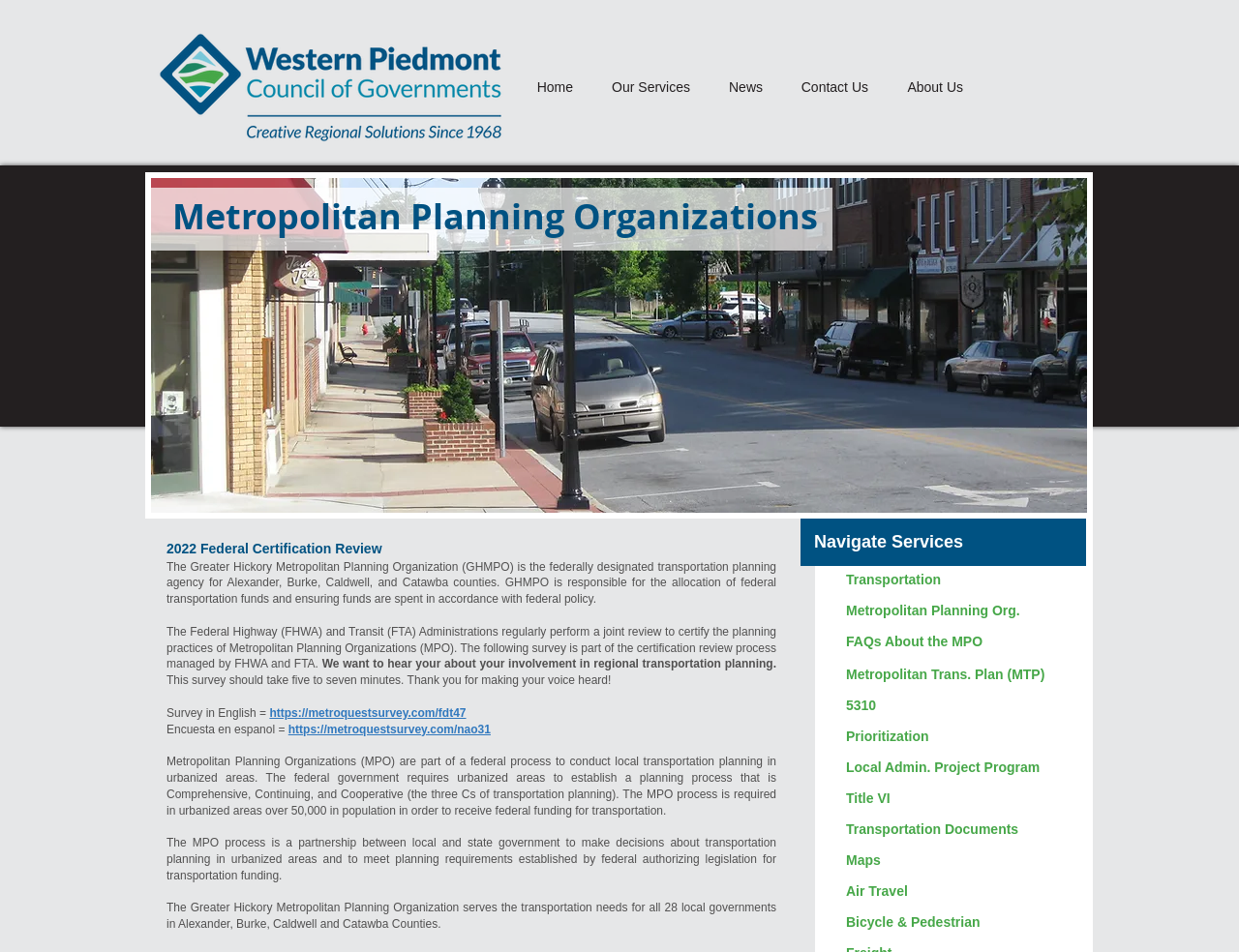Identify the bounding box coordinates for the element that needs to be clicked to fulfill this instruction: "Go to Home". Provide the coordinates in the format of four float numbers between 0 and 1: [left, top, right, bottom].

[0.412, 0.073, 0.473, 0.111]